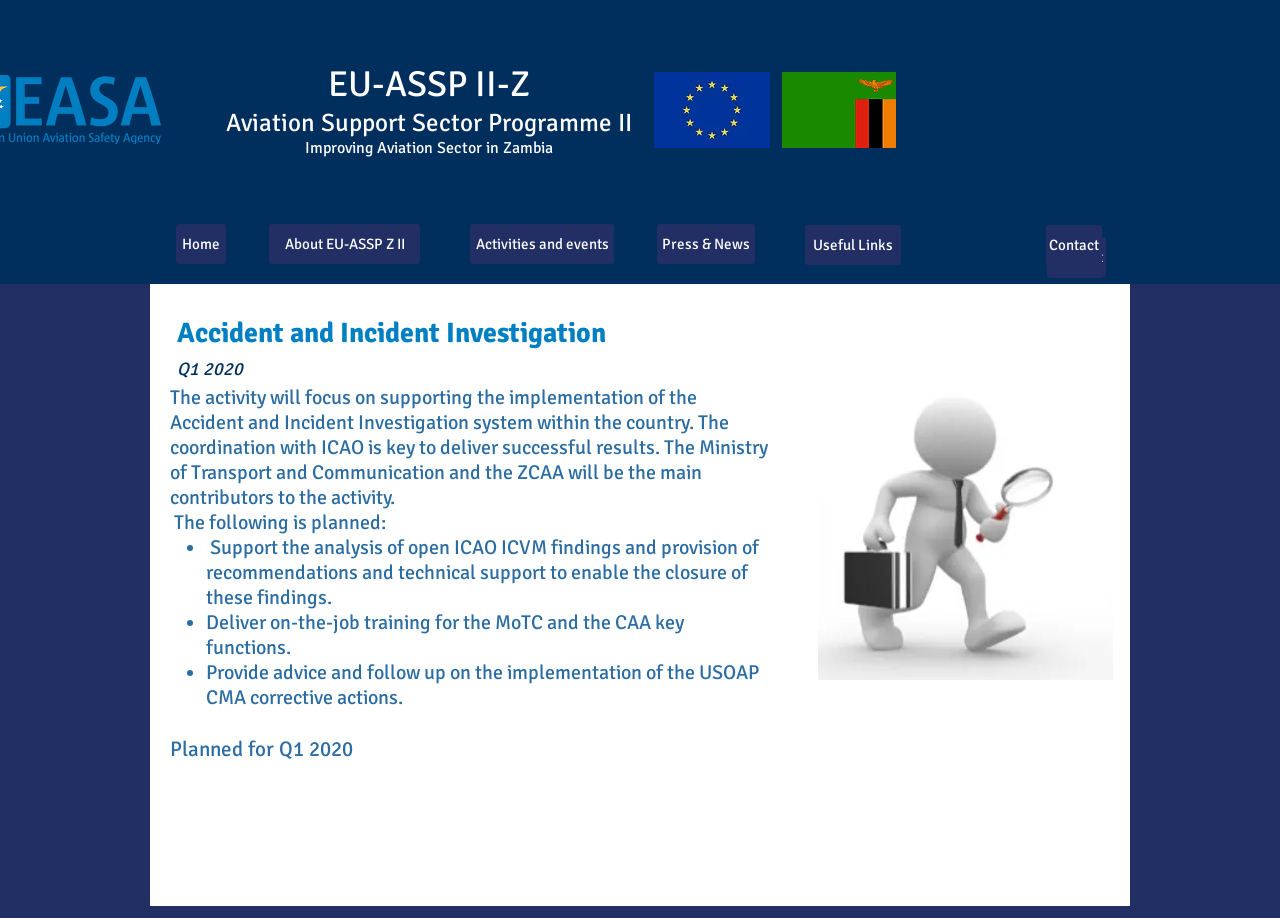Return the bounding box coordinates of the UI element that corresponds to this description: "Home". The coordinates must be given as four float numbers in the range of 0 and 1, [left, top, right, bottom].

[0.138, 0.244, 0.177, 0.288]